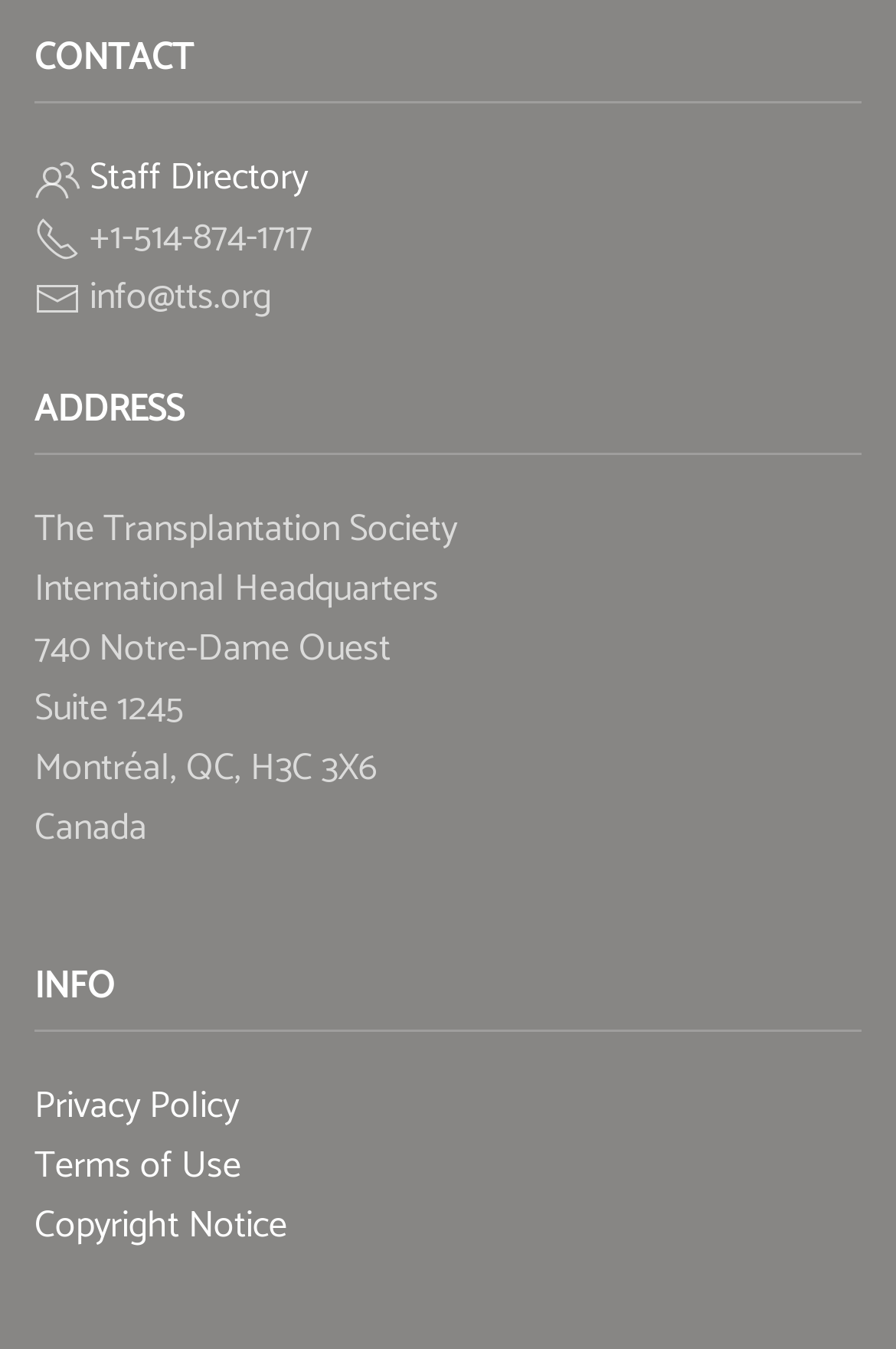Using floating point numbers between 0 and 1, provide the bounding box coordinates in the format (top-left x, top-left y, bottom-right x, bottom-right y). Locate the UI element described here: Privacy Policy

[0.038, 0.798, 0.267, 0.844]